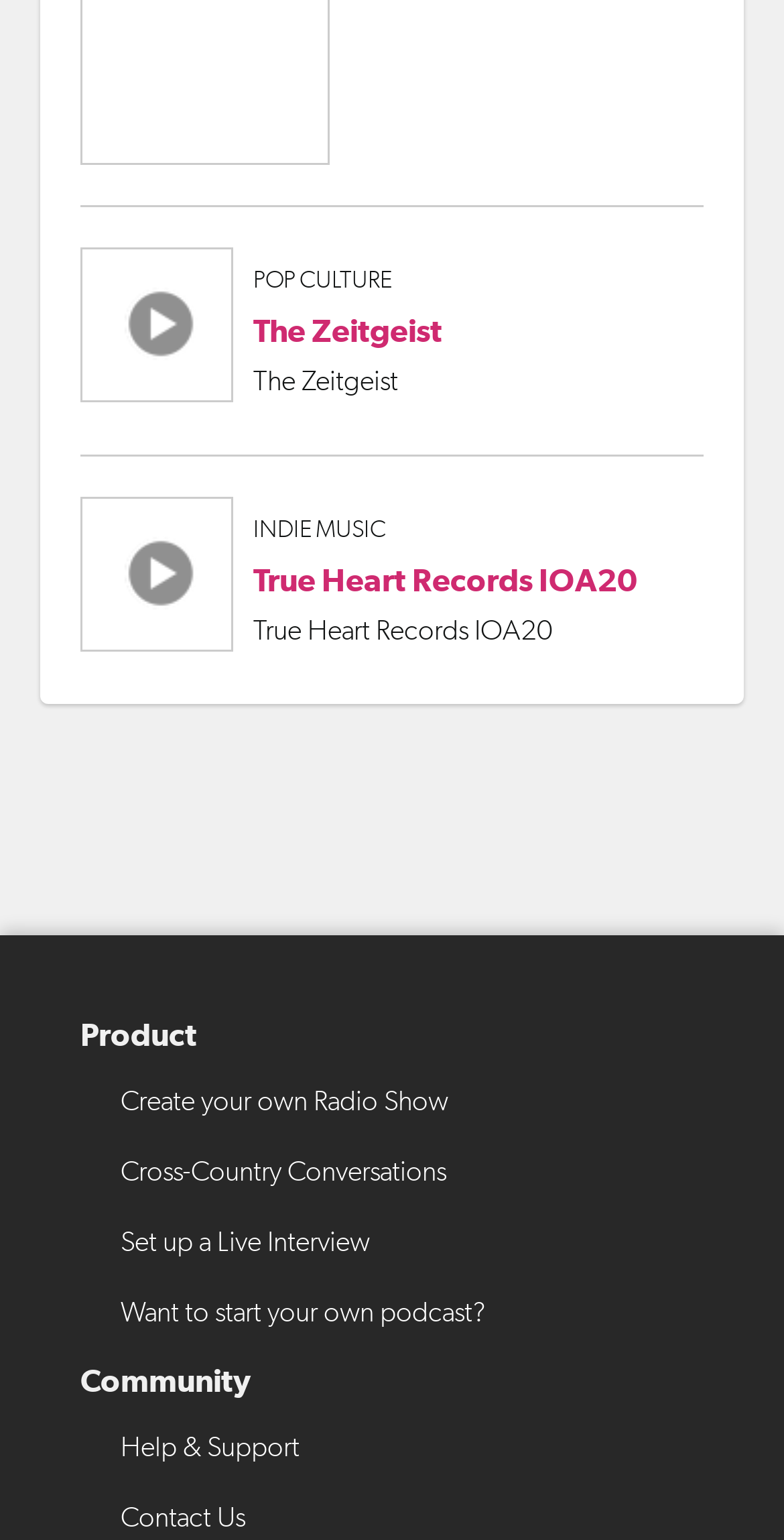Please find and report the bounding box coordinates of the element to click in order to perform the following action: "go to previously". The coordinates should be expressed as four float numbers between 0 and 1, in the format [left, top, right, bottom].

None